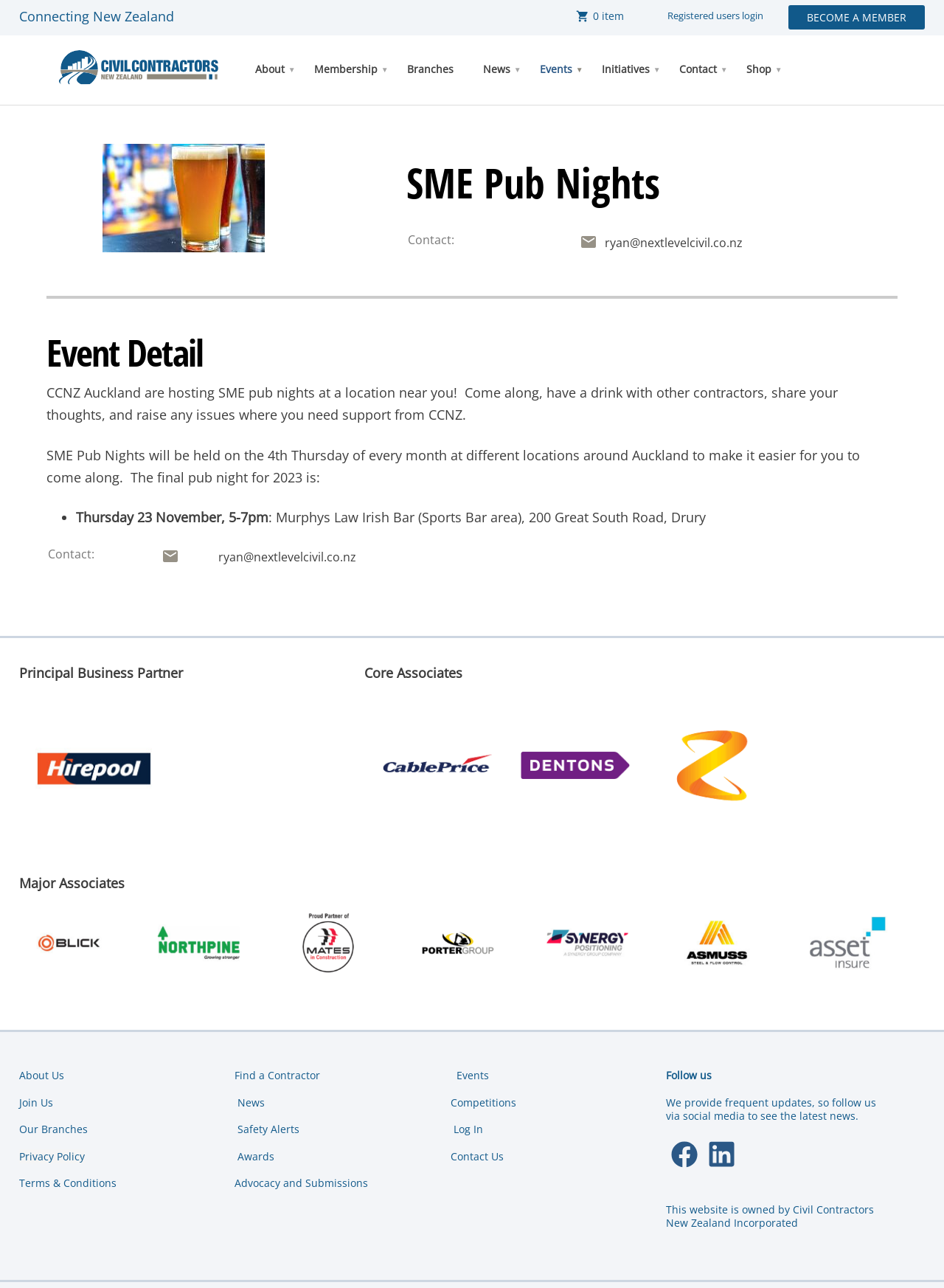Please predict the bounding box coordinates (top-left x, top-left y, bottom-right x, bottom-right y) for the UI element in the screenshot that fits the description: Industry Events

[0.556, 0.067, 0.712, 0.09]